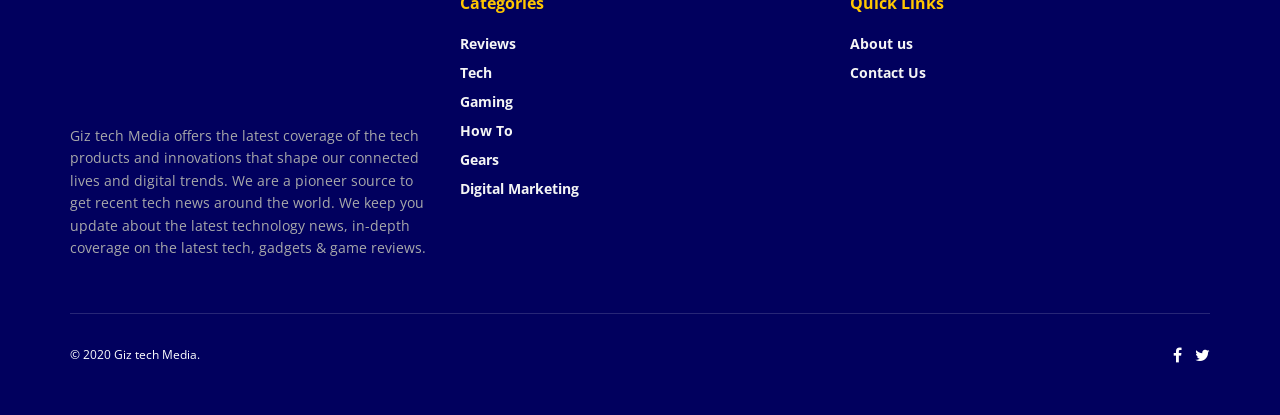Look at the image and give a detailed response to the following question: What is the main topic of this website?

Based on the static text at the top of the webpage, it is clear that the website is focused on providing the latest coverage of tech products and innovations, as well as digital trends.